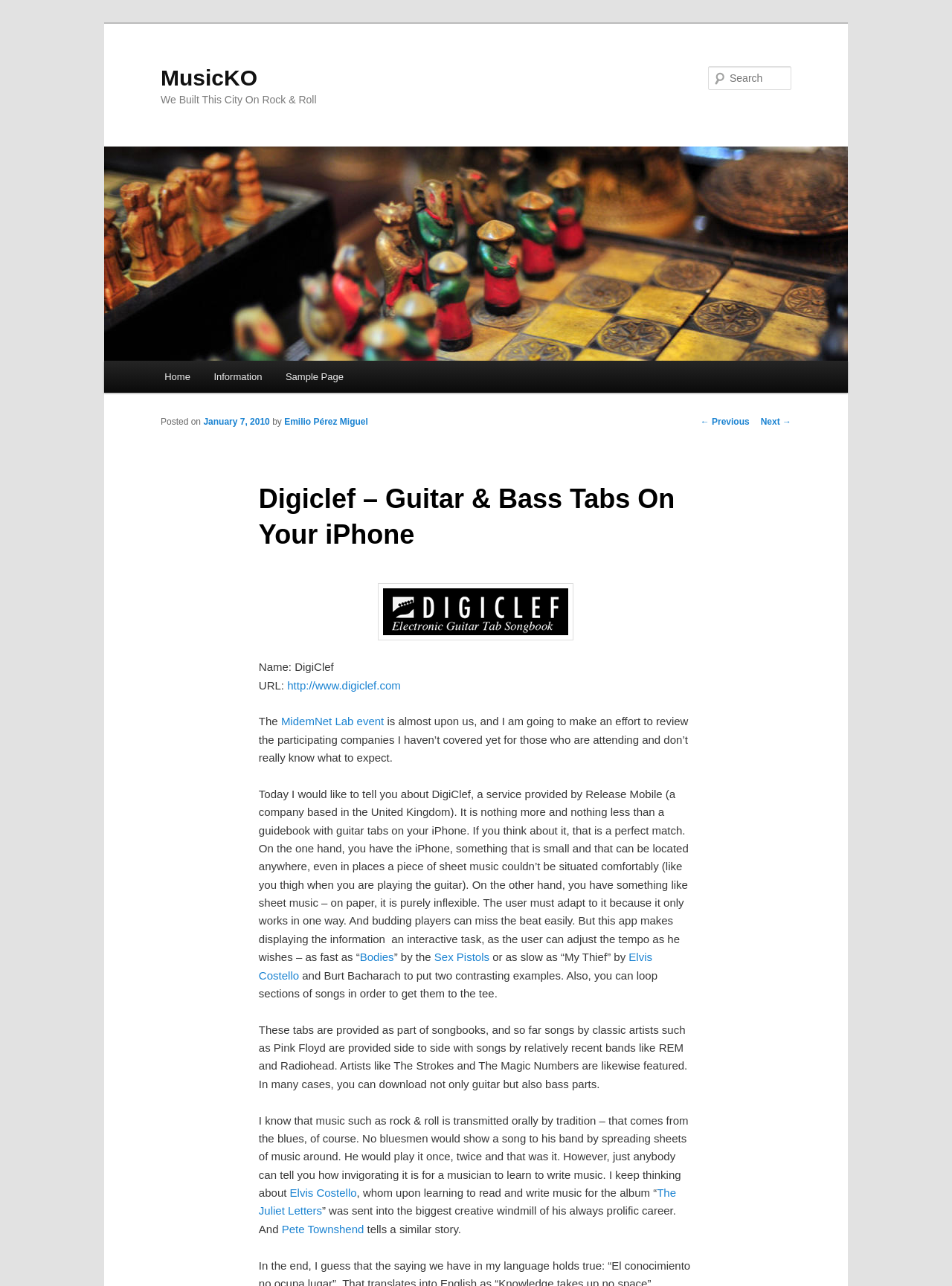Please specify the bounding box coordinates for the clickable region that will help you carry out the instruction: "Go to the home page".

[0.16, 0.28, 0.212, 0.305]